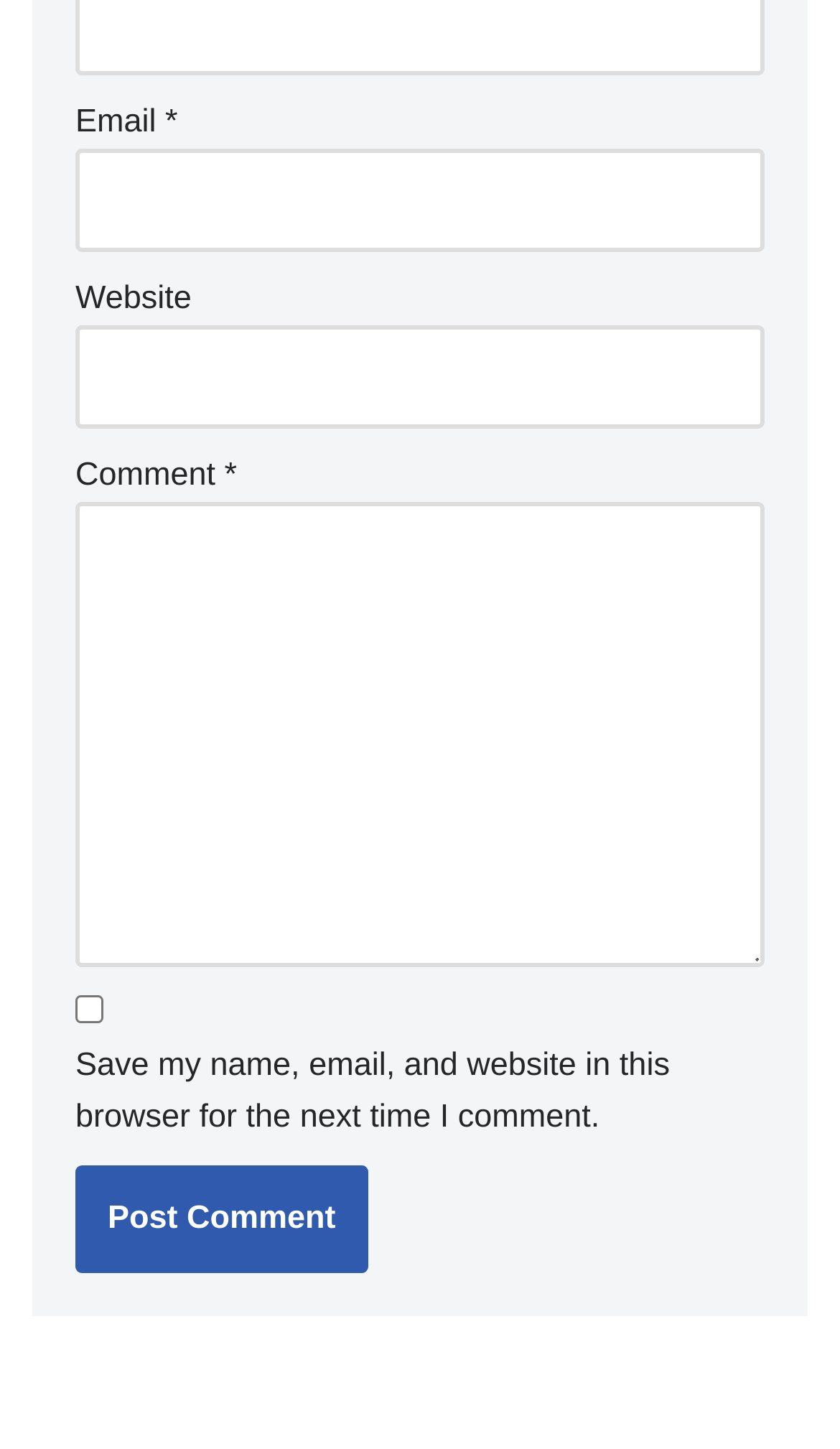Please determine the bounding box of the UI element that matches this description: parent_node: Email * aria-describedby="email-notes" name="email". The coordinates should be given as (top-left x, top-left y, bottom-right x, bottom-right y), with all values between 0 and 1.

[0.09, 0.146, 0.91, 0.218]